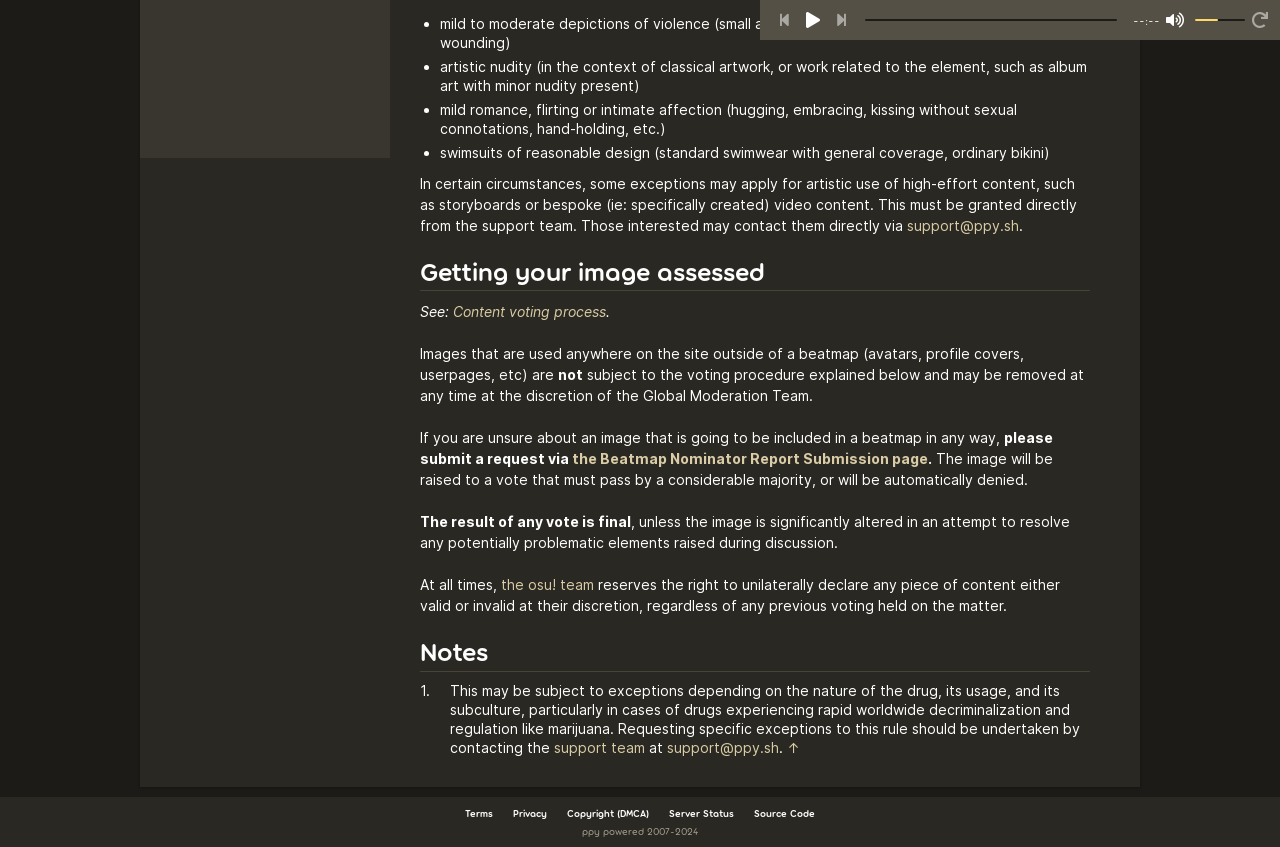Locate the bounding box coordinates of the element that should be clicked to fulfill the instruction: "Contact the osu! team".

[0.391, 0.68, 0.464, 0.7]